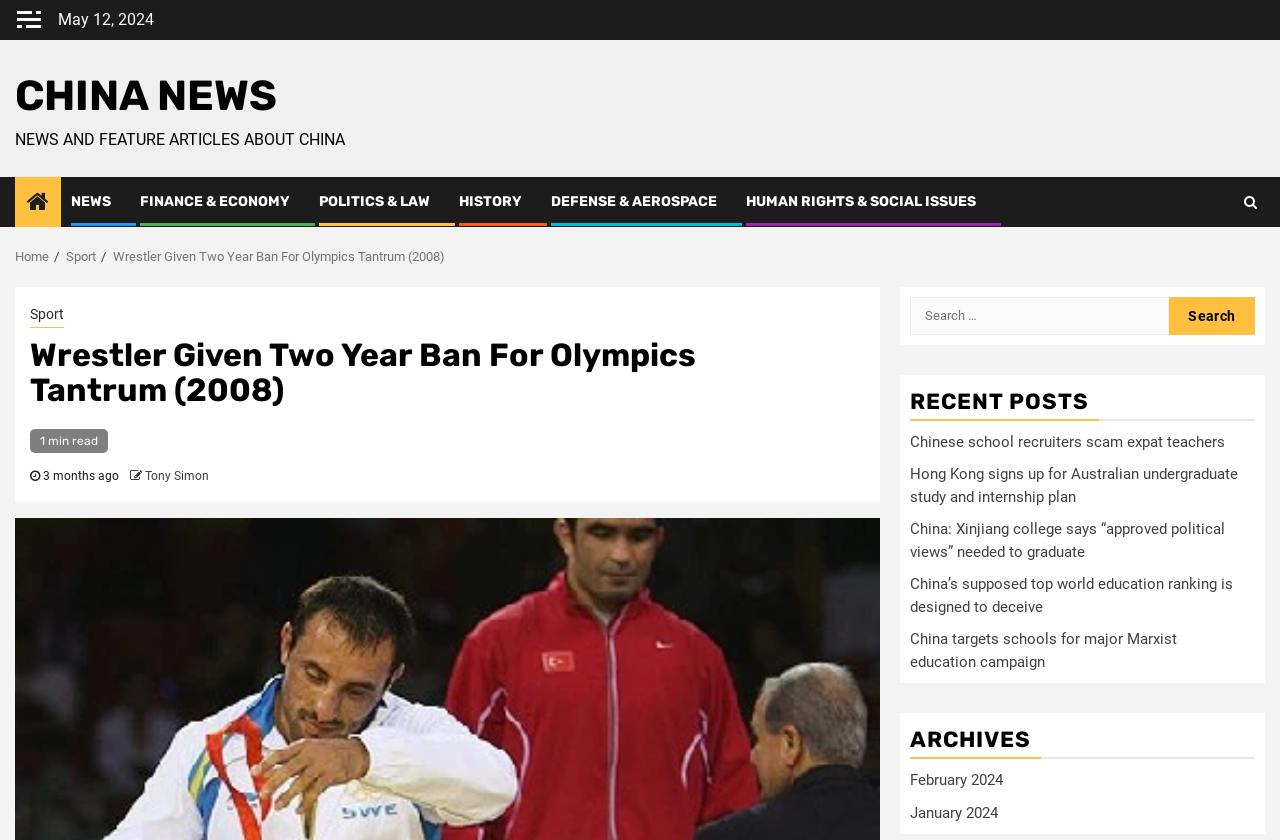Please extract and provide the main headline of the webpage.

Wrestler Given Two Year Ban For Olympics Tantrum (2008)